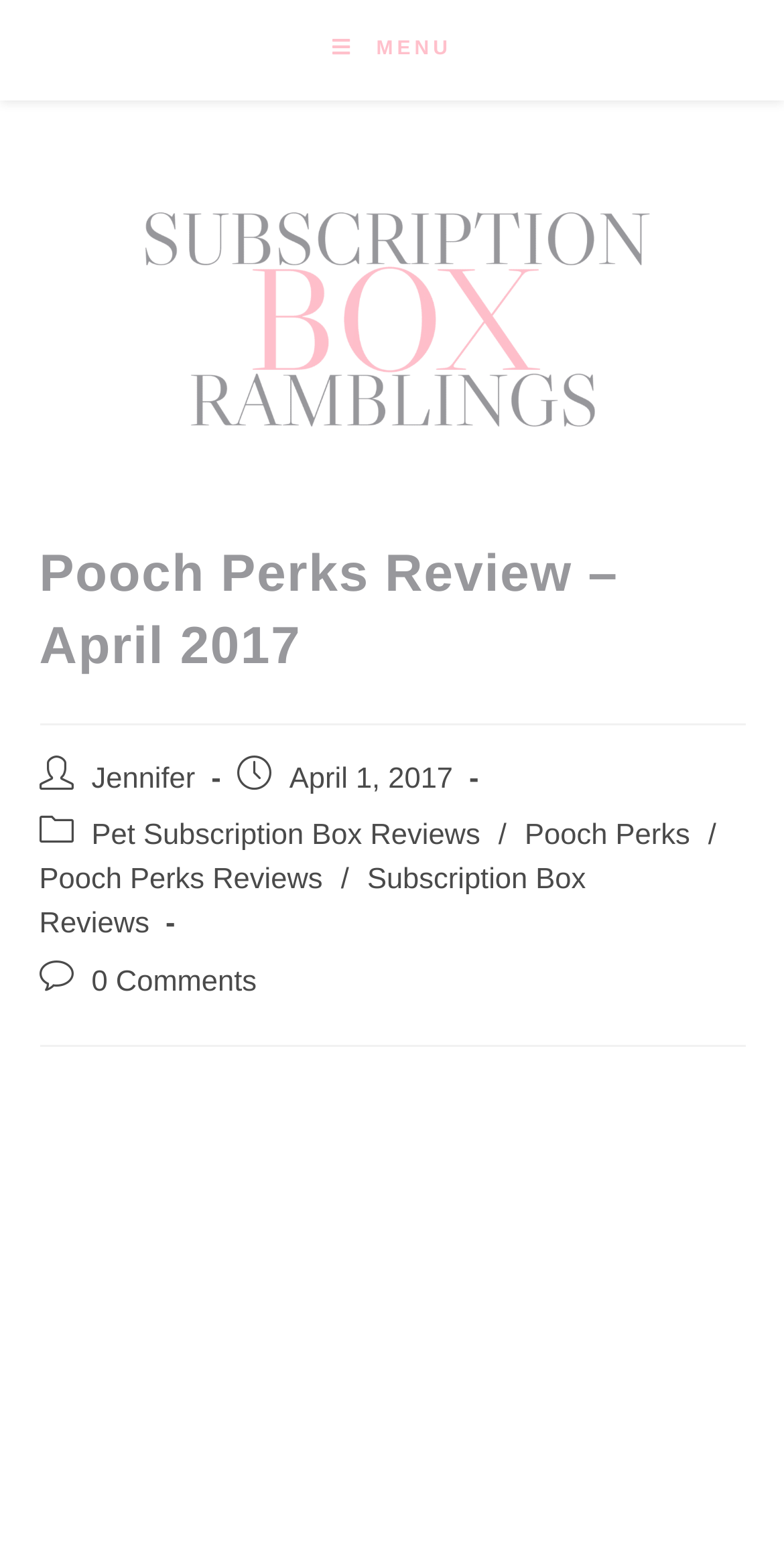Find the bounding box coordinates corresponding to the UI element with the description: "Pet Subscription Box Reviews". The coordinates should be formatted as [left, top, right, bottom], with values as floats between 0 and 1.

[0.117, 0.523, 0.613, 0.544]